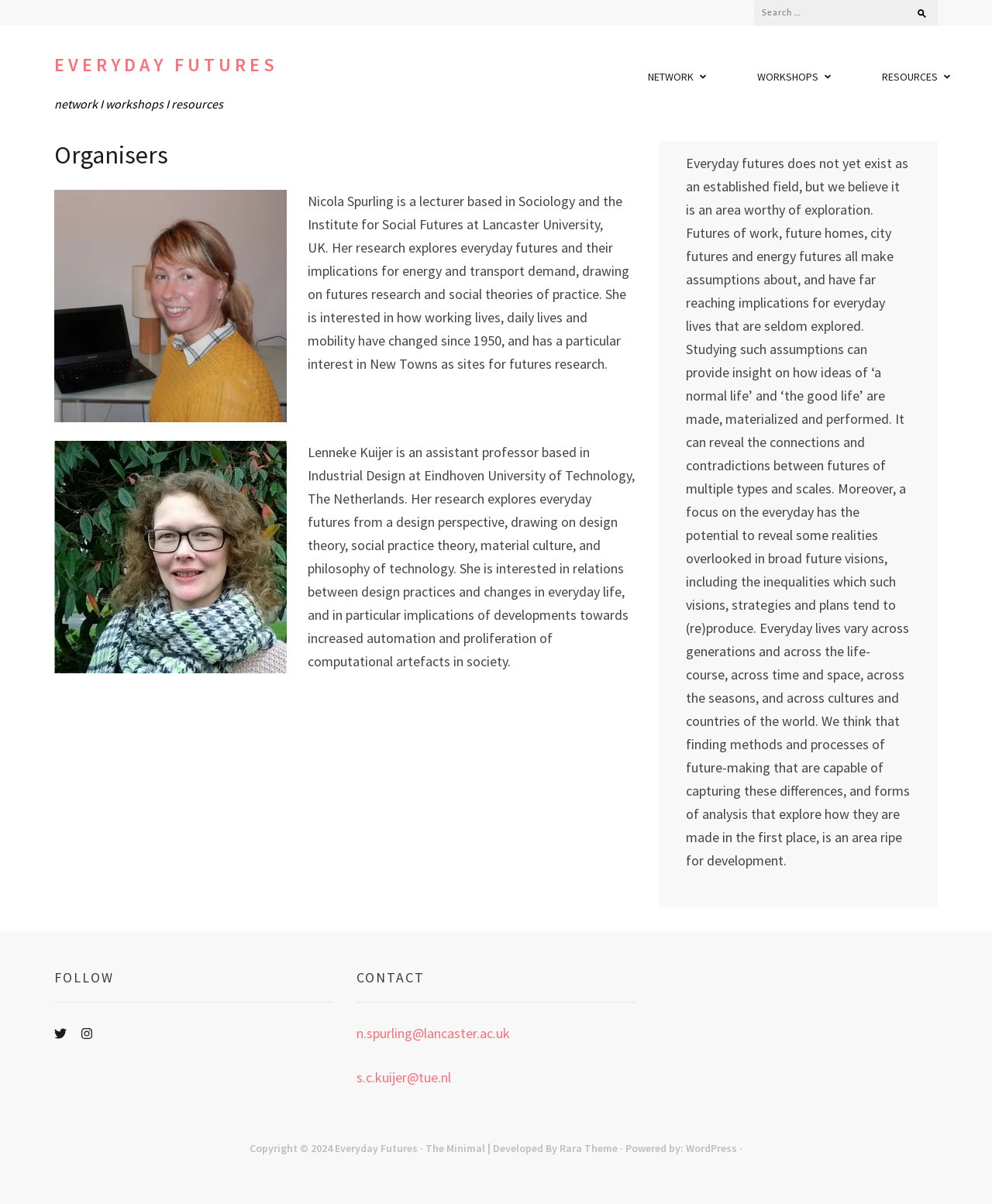Can you find the bounding box coordinates for the element to click on to achieve the instruction: "Visit the Everyday Futures network page"?

[0.653, 0.058, 0.699, 0.076]